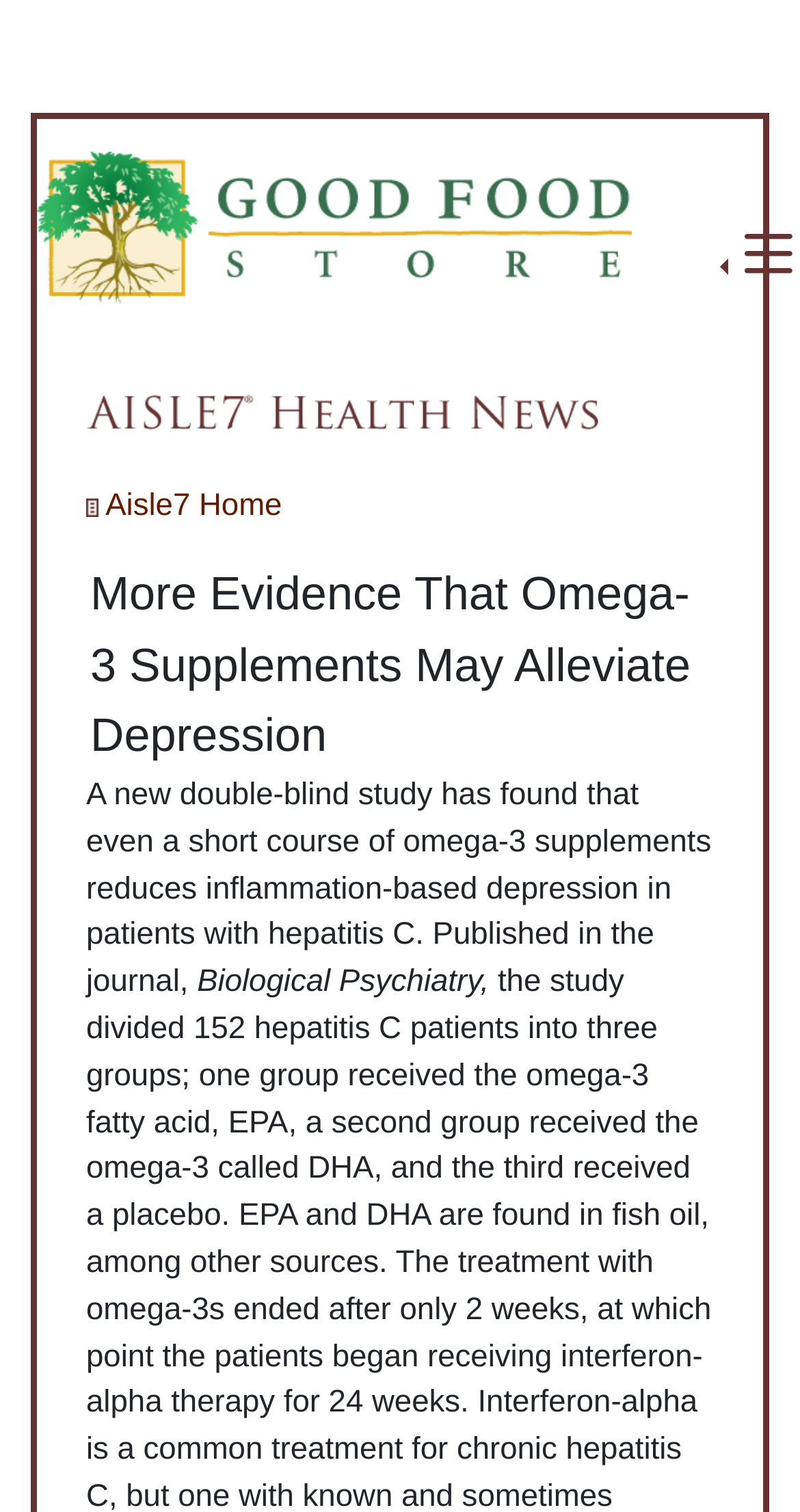Provide your answer in a single word or phrase: 
What is the name of the journal mentioned?

Biological Psychiatry